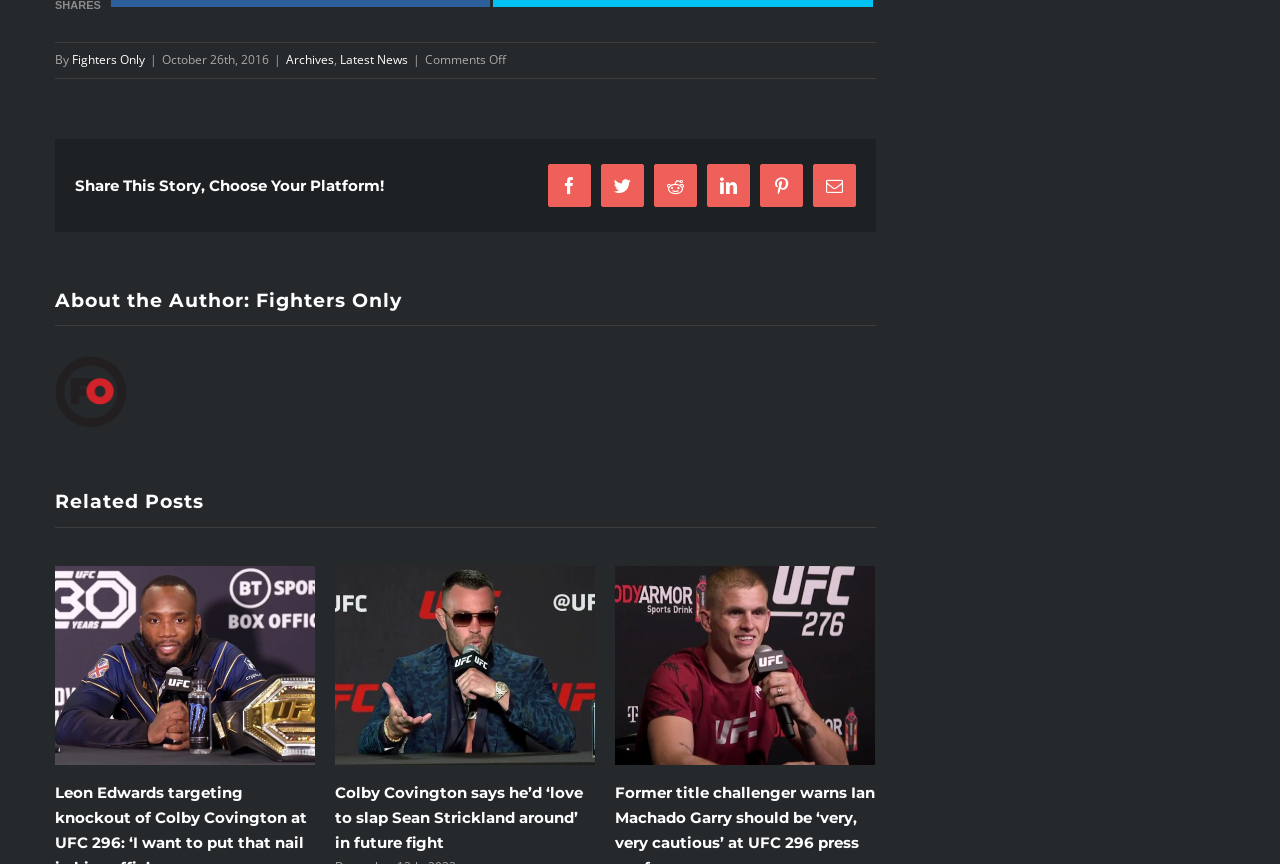Kindly determine the bounding box coordinates for the area that needs to be clicked to execute this instruction: "Click on the 'Home' link".

None